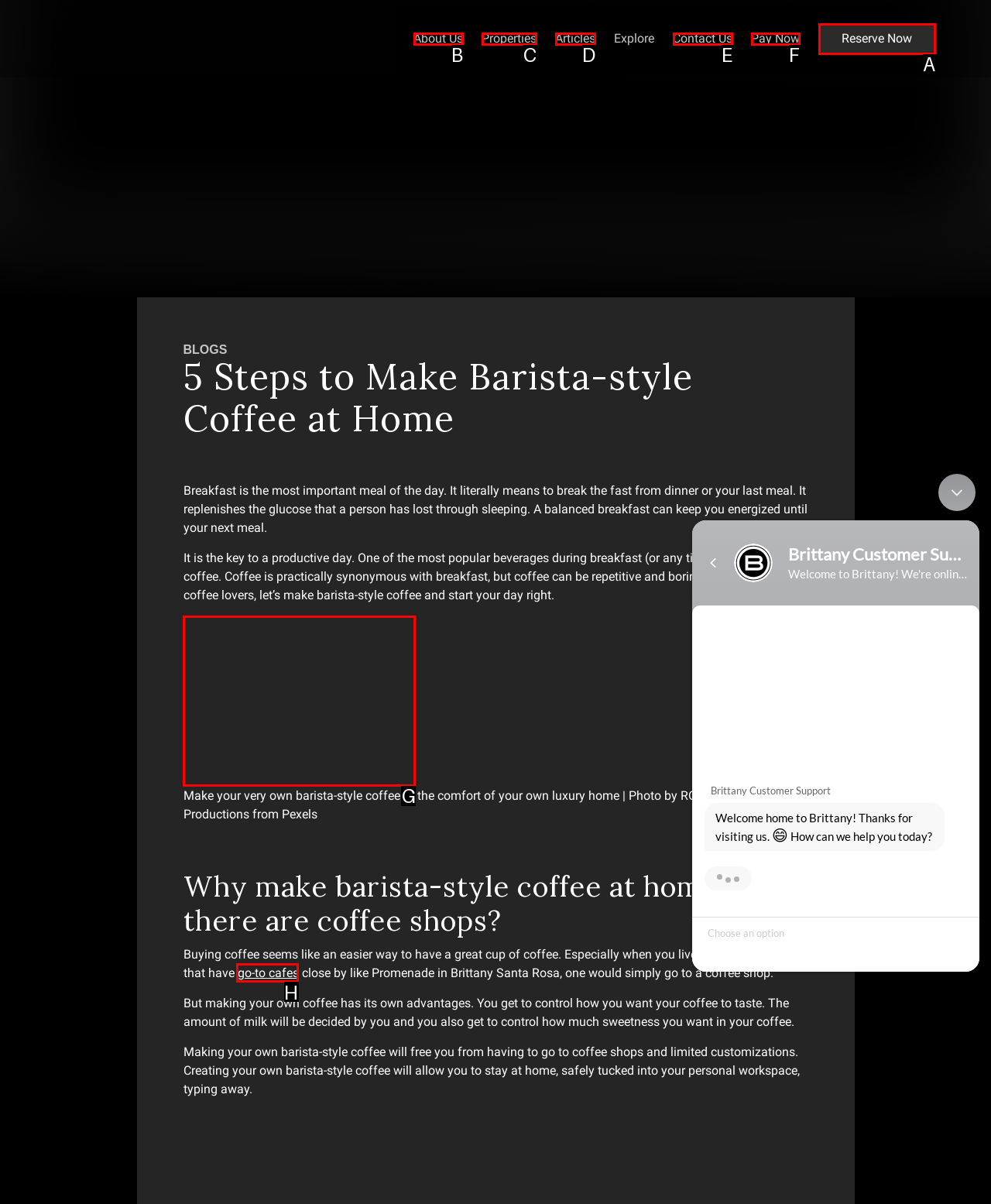Select the UI element that should be clicked to execute the following task: Go to the 'go-to cafes' link
Provide the letter of the correct choice from the given options.

H